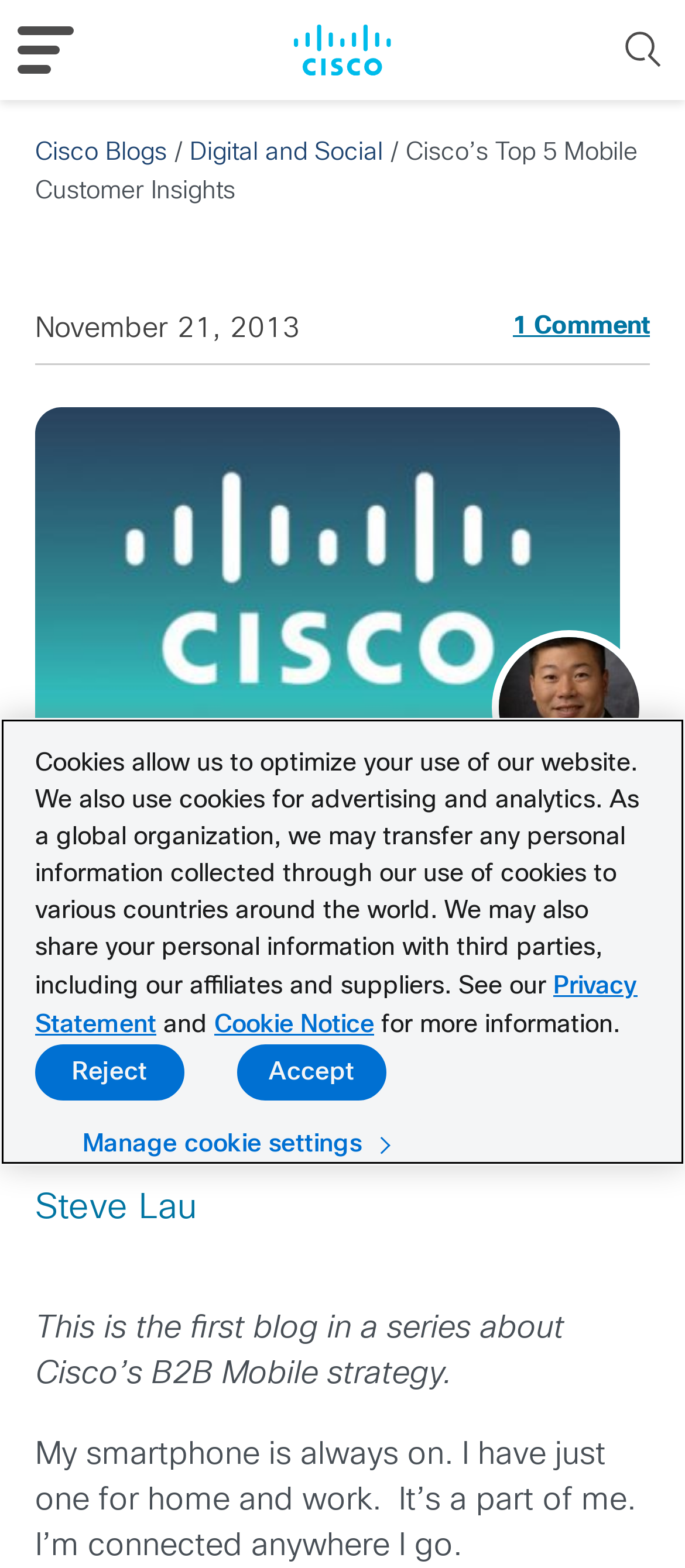Using the given element description, provide the bounding box coordinates (top-left x, top-left y, bottom-right x, bottom-right y) for the corresponding UI element in the screenshot: Reject

[0.051, 0.666, 0.269, 0.702]